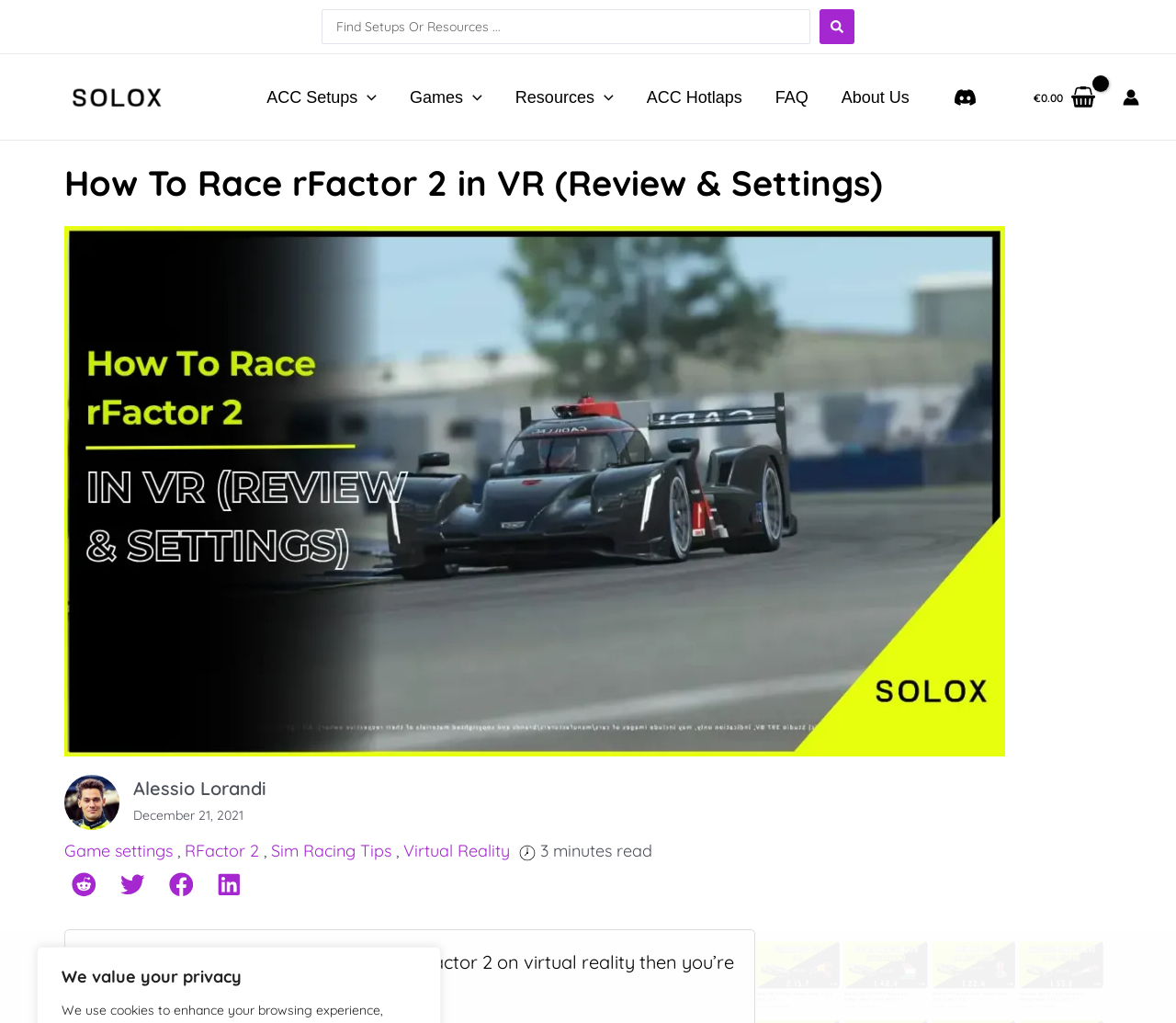Offer a thorough description of the webpage.

The webpage is about a review and settings guide for racing game rFactor 2 in virtual reality. At the top, there is a heading that says "We value your privacy" and a search bar with a submit button. Below the search bar, there is a logo of SOLOX Setups and a navigation menu with links to different sections of the website, including ACC Setups, Games, Resources, ACC Hotlaps, FAQ, and About Us.

On the right side of the navigation menu, there is a shopping cart icon with a €0.00 amount displayed next to it. Above the shopping cart icon, there is an account icon link. 

The main content of the webpage starts with a heading that says "How To Race rFactor 2 in VR (Review & Settings)" and is accompanied by a large image related to the topic. Below the heading, there is an author's name and a publication date. 

The article is divided into sections, with links to related topics such as Game settings, RFactor 2, Sim Racing Tips, and Virtual Reality. There is also an estimated reading time of 3 minutes displayed. 

At the bottom of the article, there are social media sharing buttons for Reddit, Twitter, Facebook, and LinkedIn. The main content of the article starts with a sentence "So if you’ve been draming about trying rFactor 2 on virtual reality then you’re in luck."